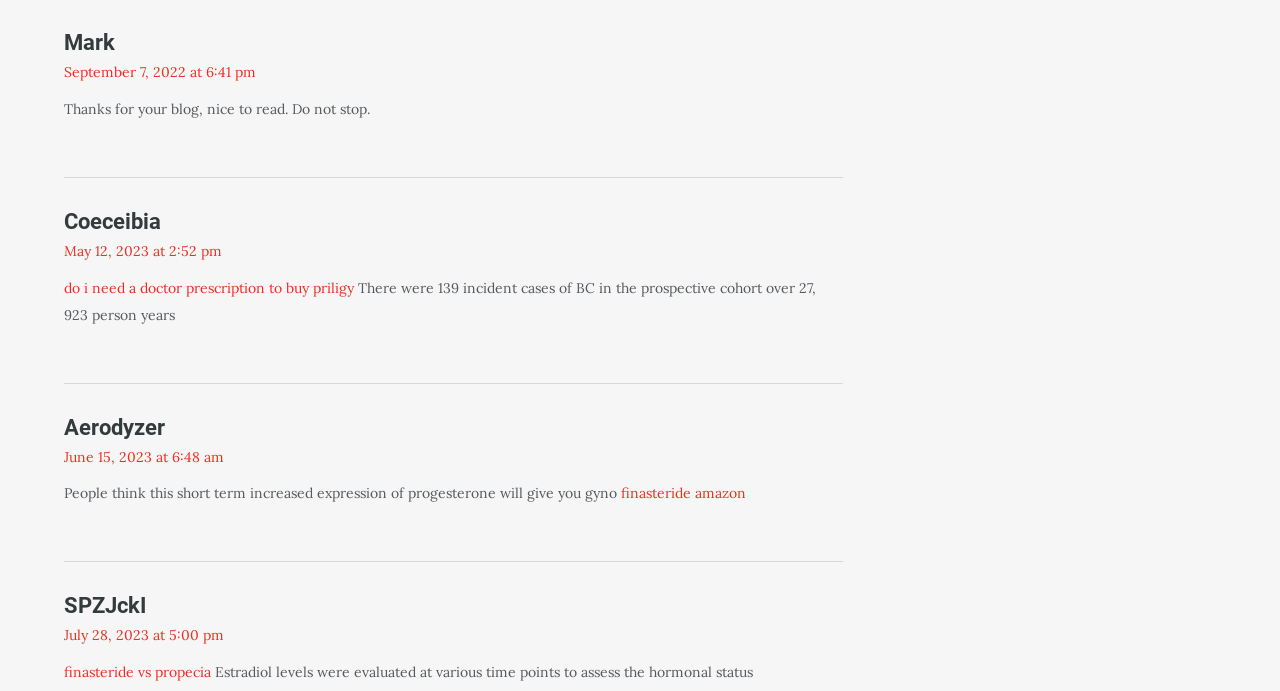Identify the coordinates of the bounding box for the element described below: "Bunt N Grind". Return the coordinates as four float numbers between 0 and 1: [left, top, right, bottom].

None